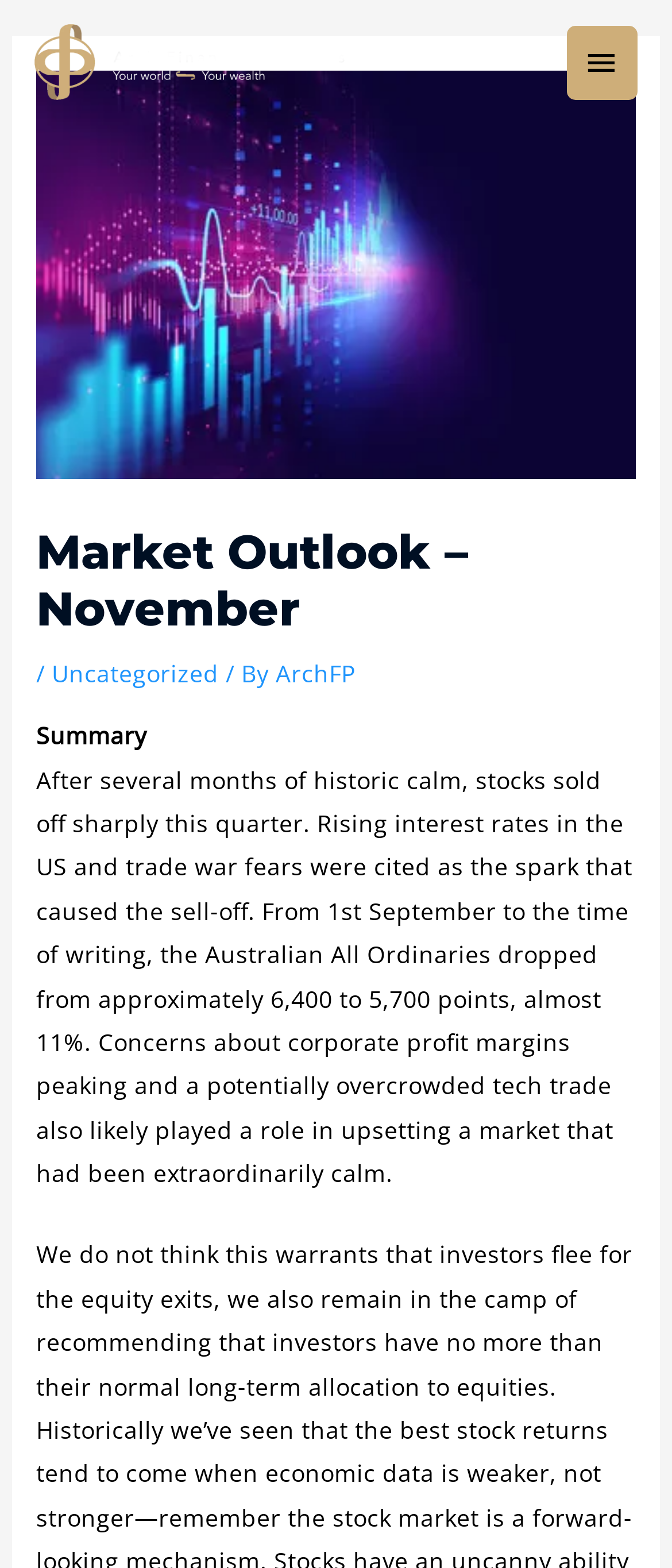What is the current market situation?
Give a one-word or short-phrase answer derived from the screenshot.

Stocks sold off sharply